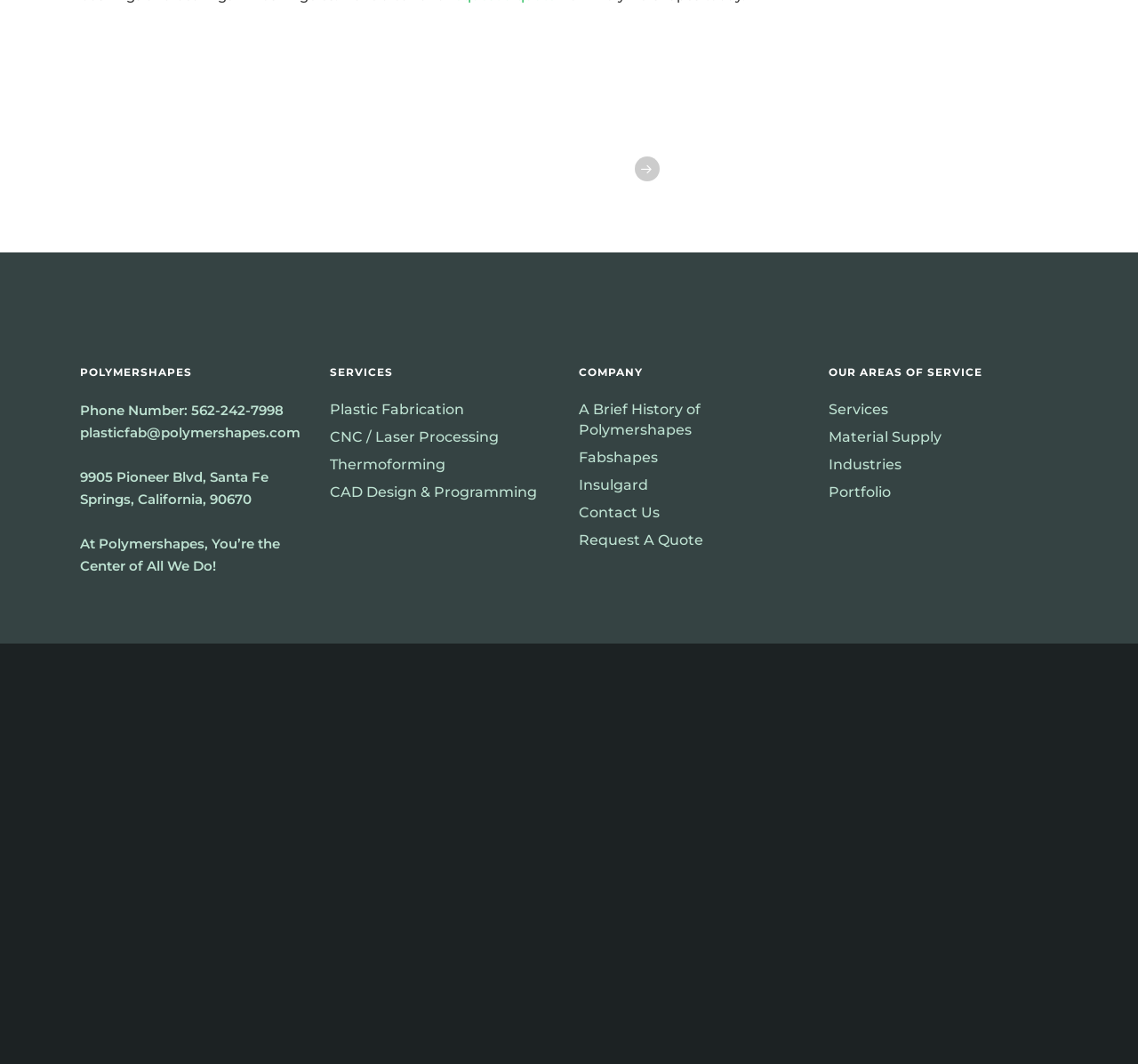Please identify the bounding box coordinates of the element on the webpage that should be clicked to follow this instruction: "View plastic fabrication services". The bounding box coordinates should be given as four float numbers between 0 and 1, formatted as [left, top, right, bottom].

[0.289, 0.375, 0.491, 0.395]